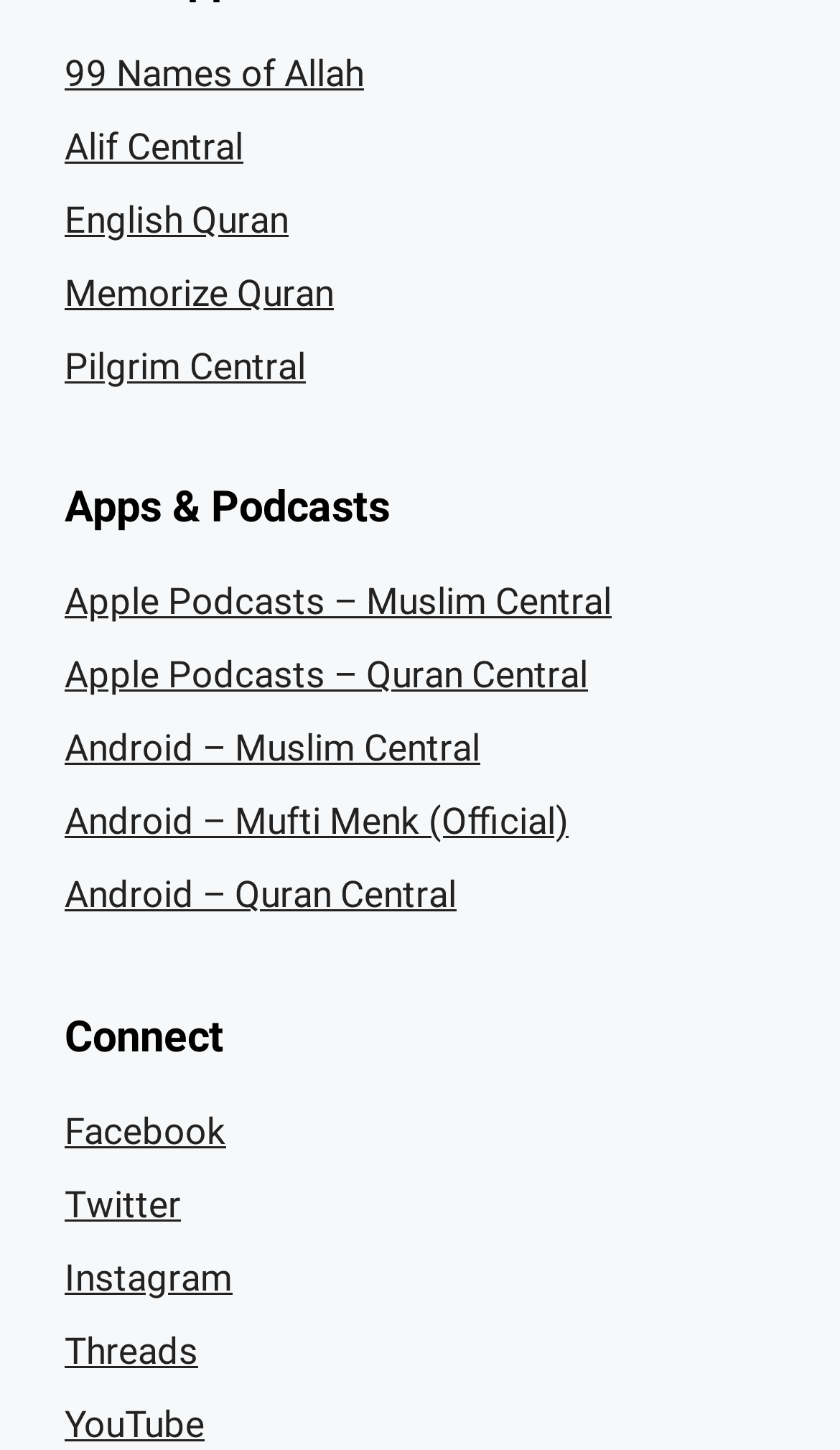Predict the bounding box coordinates of the UI element that matches this description: "99 Names of Allah". The coordinates should be in the format [left, top, right, bottom] with each value between 0 and 1.

[0.077, 0.035, 0.433, 0.065]